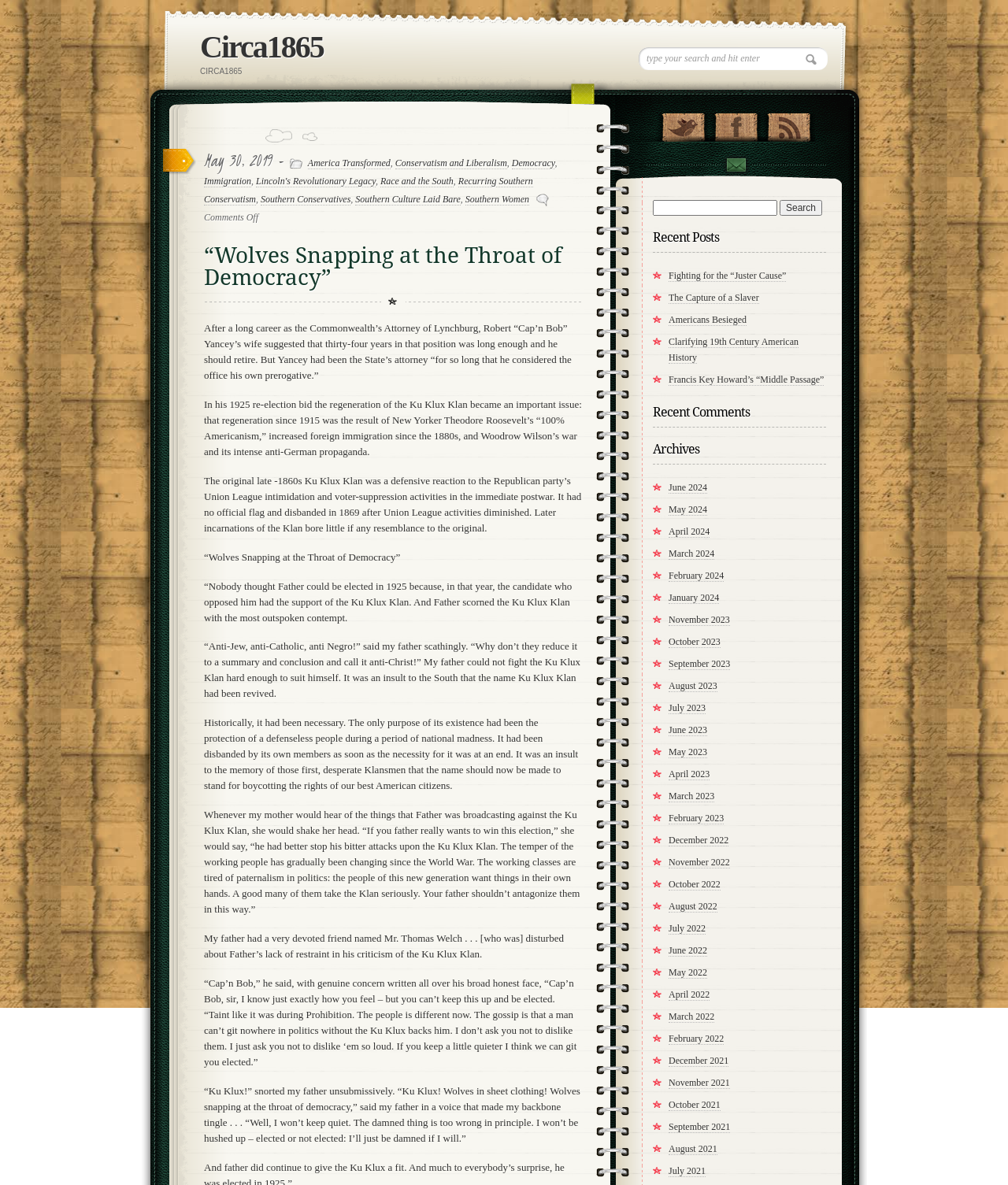Answer the following inquiry with a single word or phrase:
What is the search function for?

Searching the website